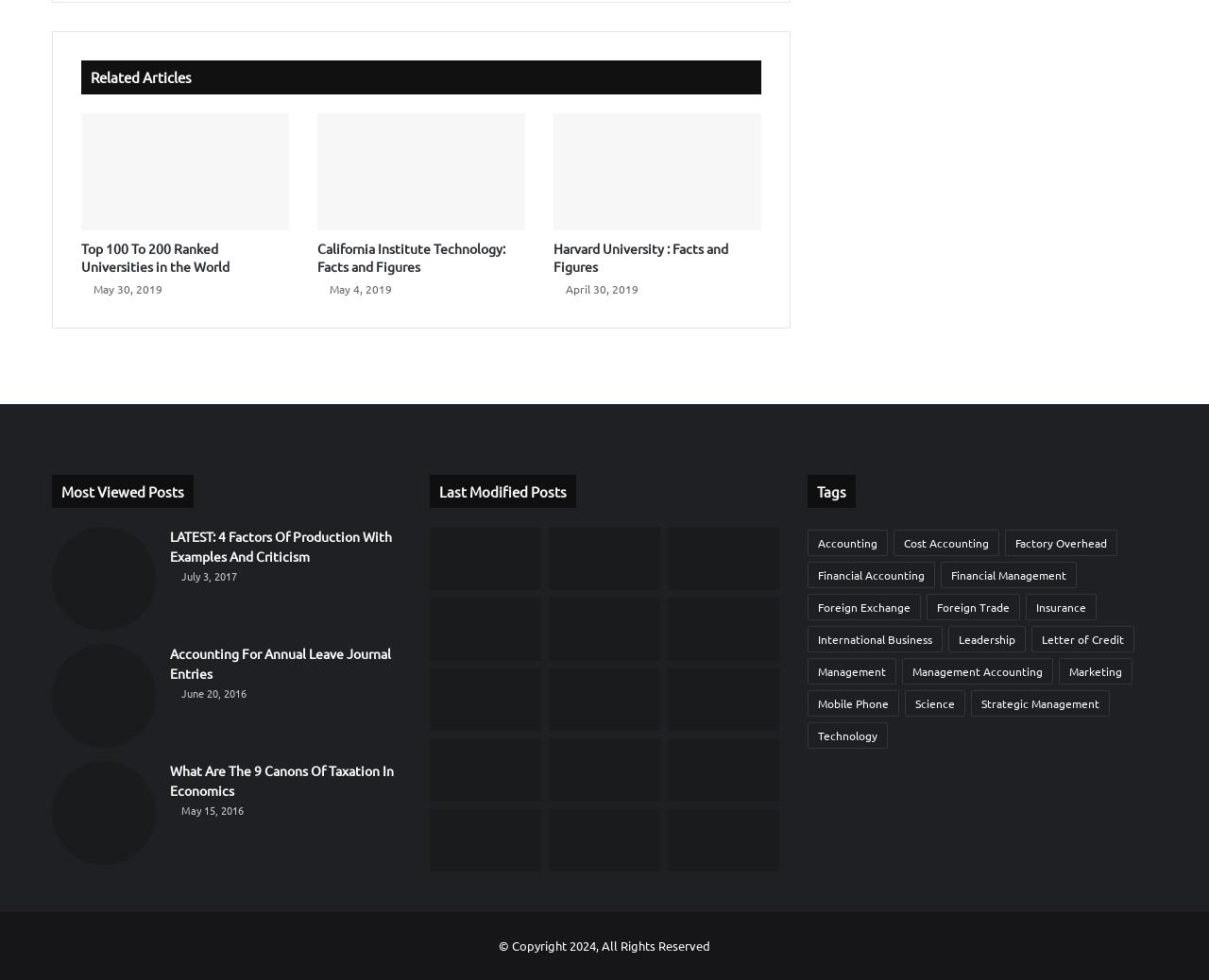How many 'Most Viewed Posts' are listed on the webpage?
Please give a detailed and elaborate answer to the question based on the image.

I counted the number of links under the 'Most Viewed Posts' heading and found 6 posts listed on the webpage.